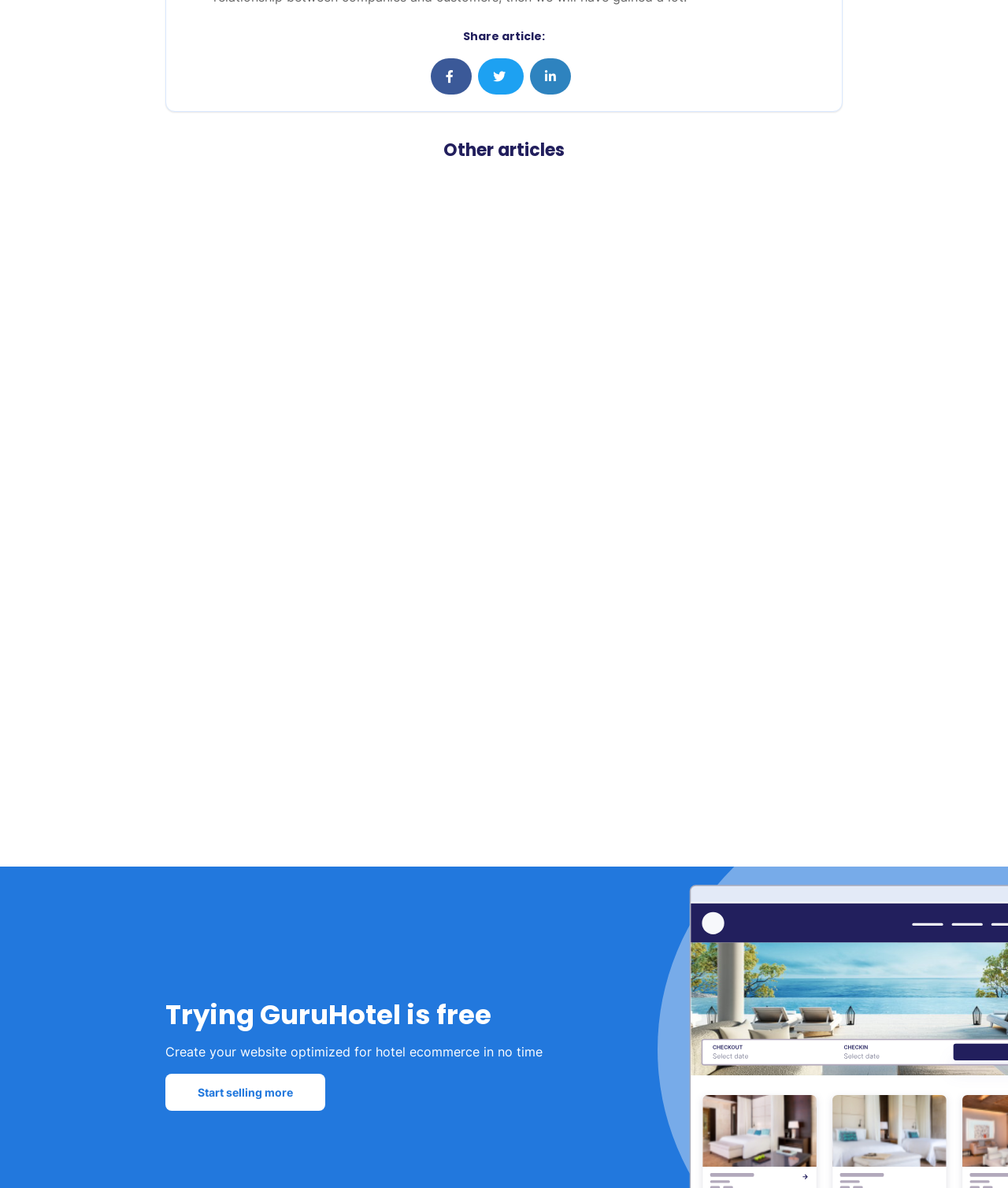Please locate the bounding box coordinates of the region I need to click to follow this instruction: "Start selling more".

[0.164, 0.904, 0.322, 0.935]